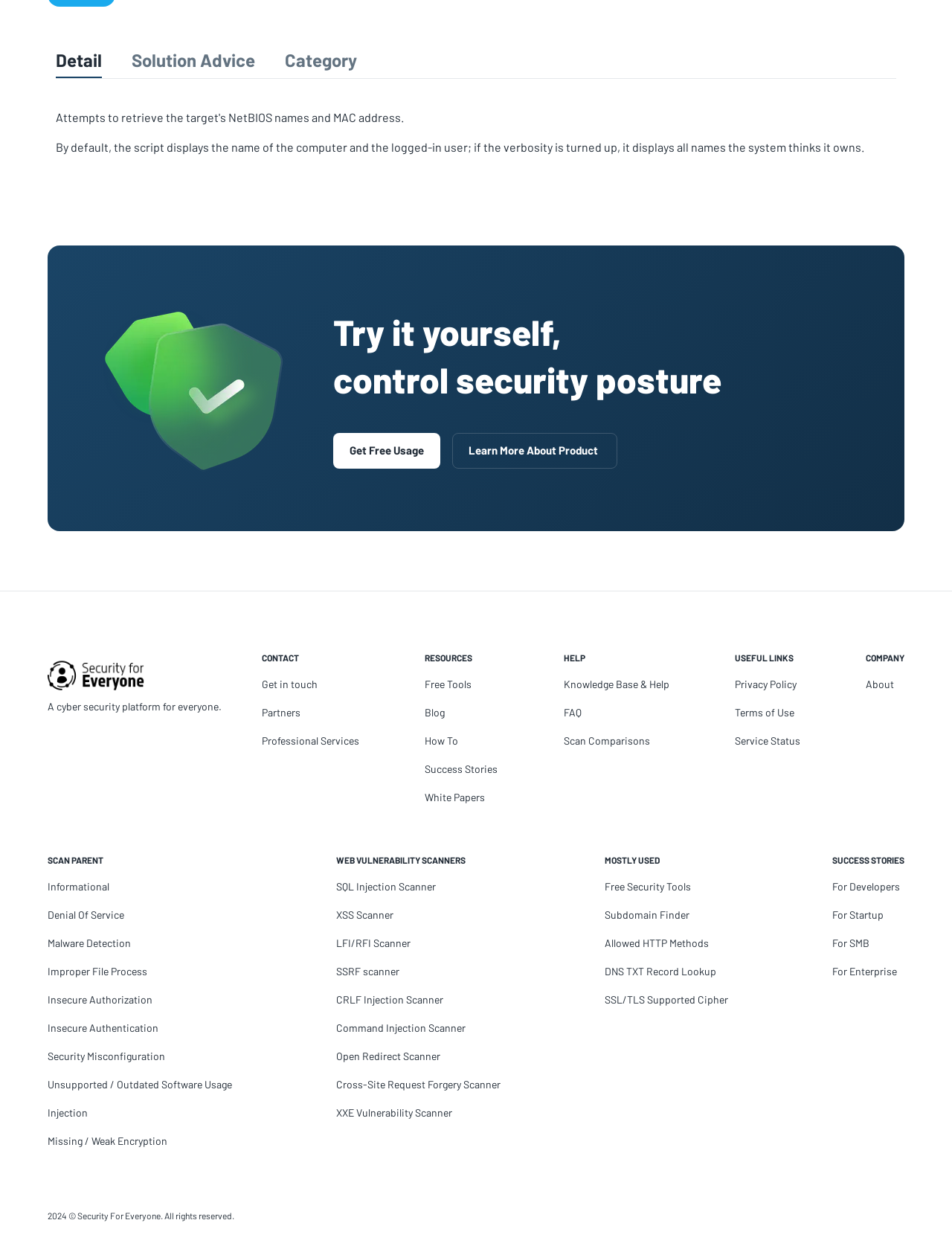Using the format (top-left x, top-left y, bottom-right x, bottom-right y), and given the element description, identify the bounding box coordinates within the screenshot: For Enterprise

[0.874, 0.769, 0.942, 0.783]